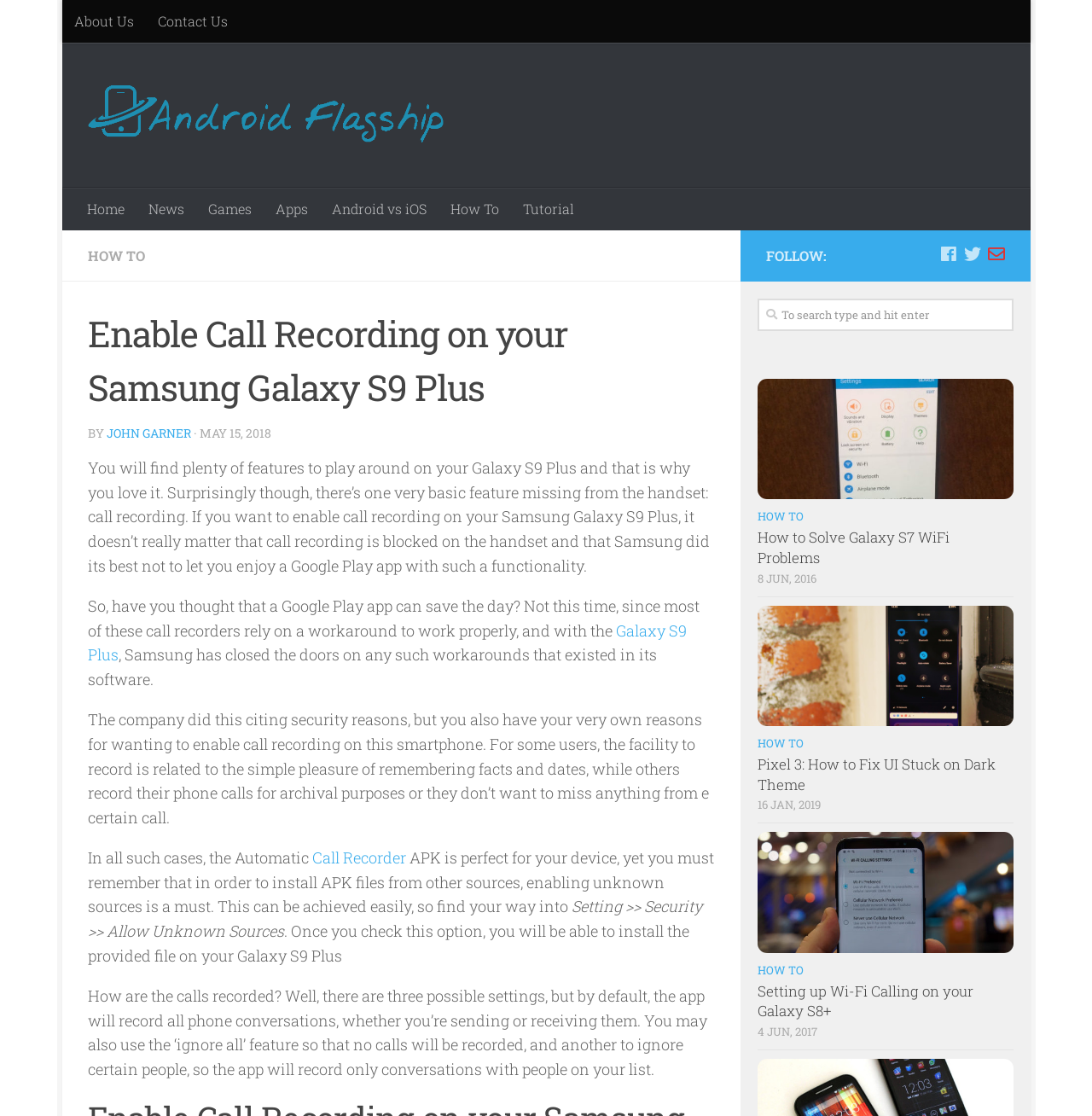Please examine the image and provide a detailed answer to the question: What is the name of the smartphone discussed in the article?

The article discusses the Galaxy S9 Plus smartphone, specifically how to enable call recording on this device.